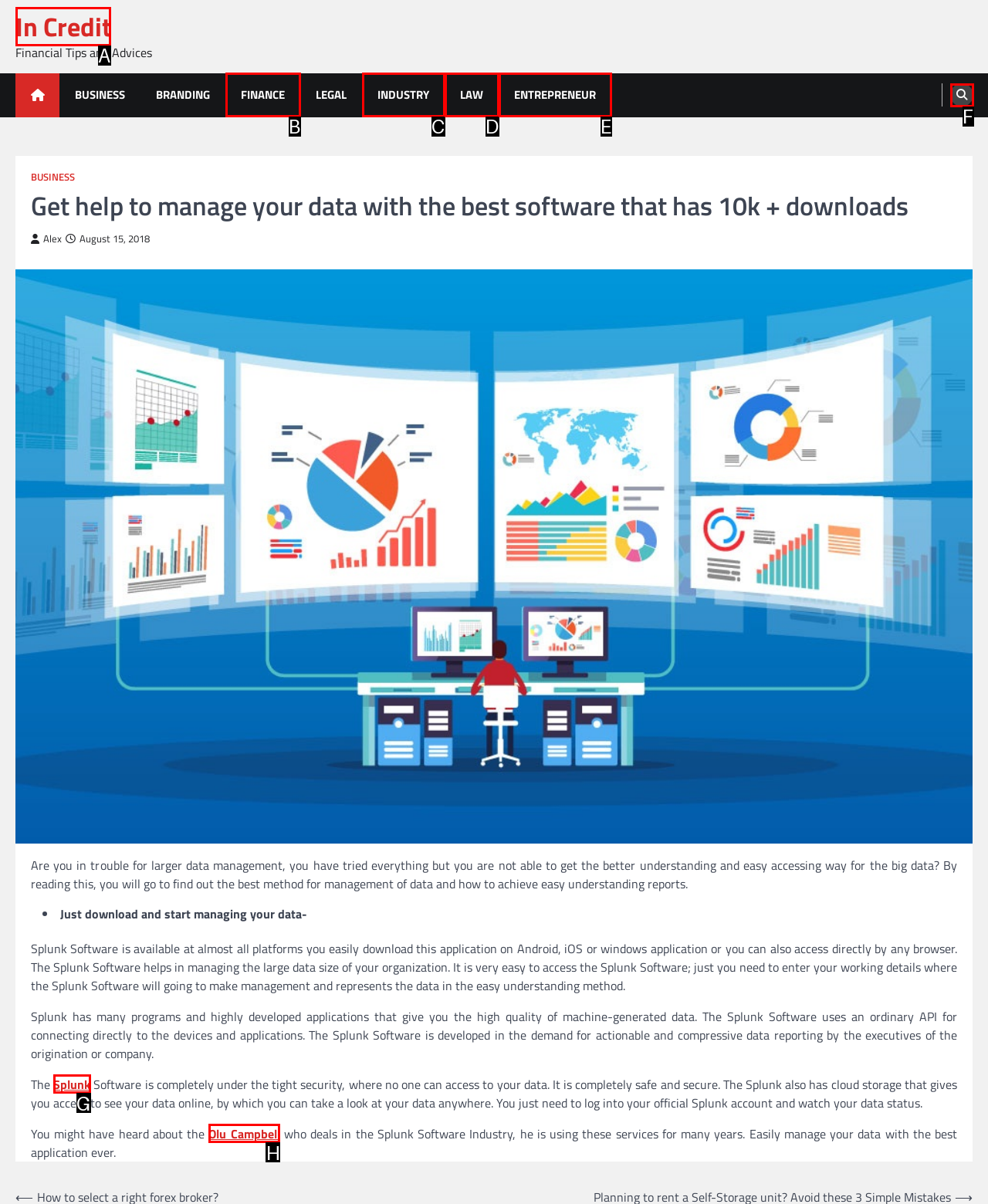Specify the letter of the UI element that should be clicked to achieve the following: Click on the 'In Credit' link
Provide the corresponding letter from the choices given.

A